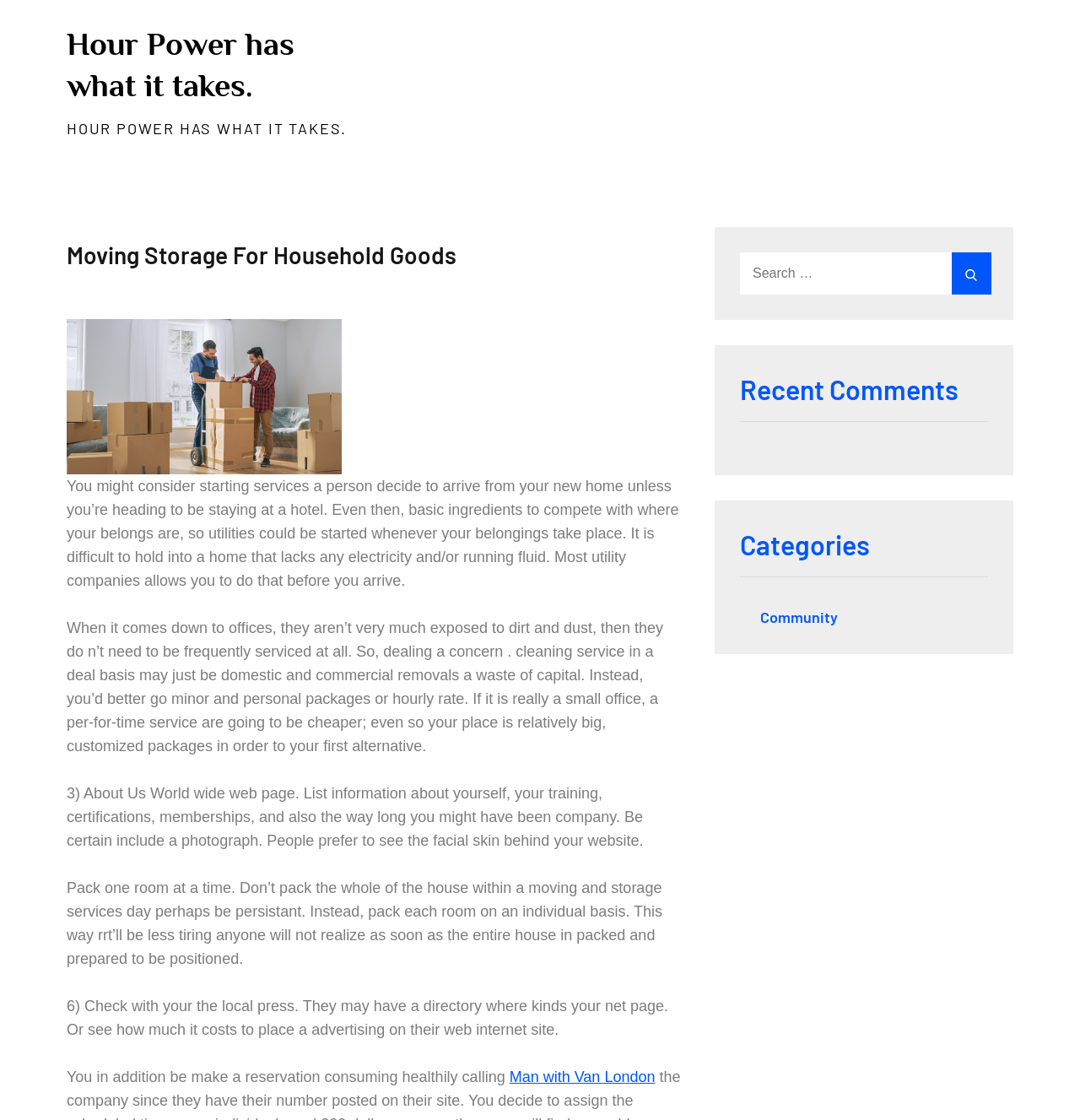Describe every aspect of the webpage comprehensively.

The webpage appears to be a blog or article page related to moving and storage services. At the top, there is a heading "Hour Power has what it takes" with a link to the same text. Below this, there is a larger heading "Moving Storage For Household Goods" with a link to the same text, accompanied by an image.

The main content of the page consists of five paragraphs of text, each discussing different aspects of moving and storage services. The first paragraph talks about the importance of starting utility services at a new home. The second paragraph discusses the benefits of customized cleaning services for offices. The third paragraph provides advice on creating an "About Us" webpage. The fourth paragraph offers a tip on packing one room at a time when moving. The fifth paragraph suggests checking with local press for advertising opportunities.

To the right of the main content, there is a complementary section with a search bar at the top, allowing users to search for specific content. Below the search bar, there are three headings: "Recent Comments", "Categories", and a link to "Community".